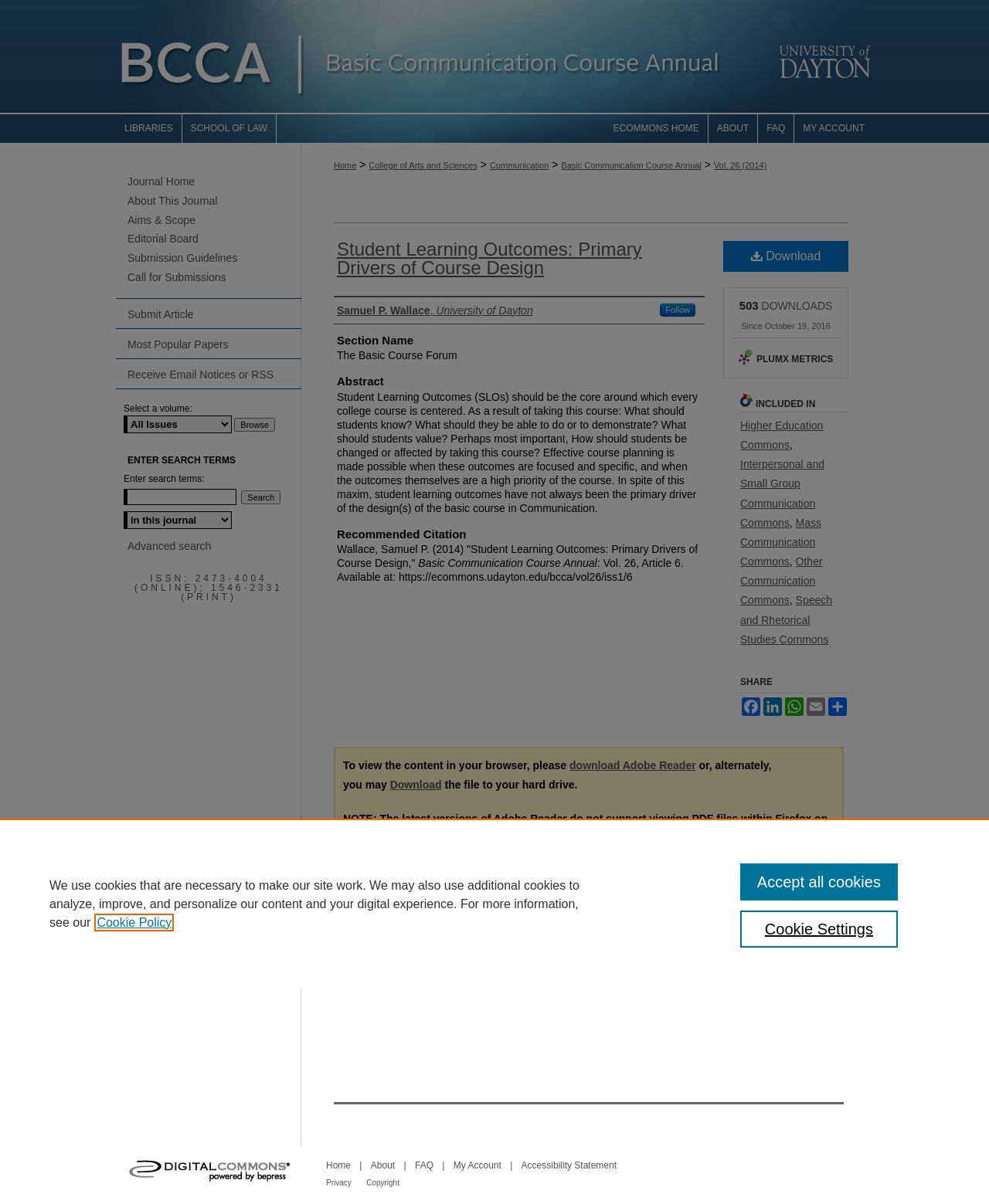How many downloads has the article received?
Please respond to the question with a detailed and thorough explanation.

The number of downloads can be found in the 'DOWNLOADS' section which is located below the abstract of the article. The text '503' indicates that the article has received 503 downloads.